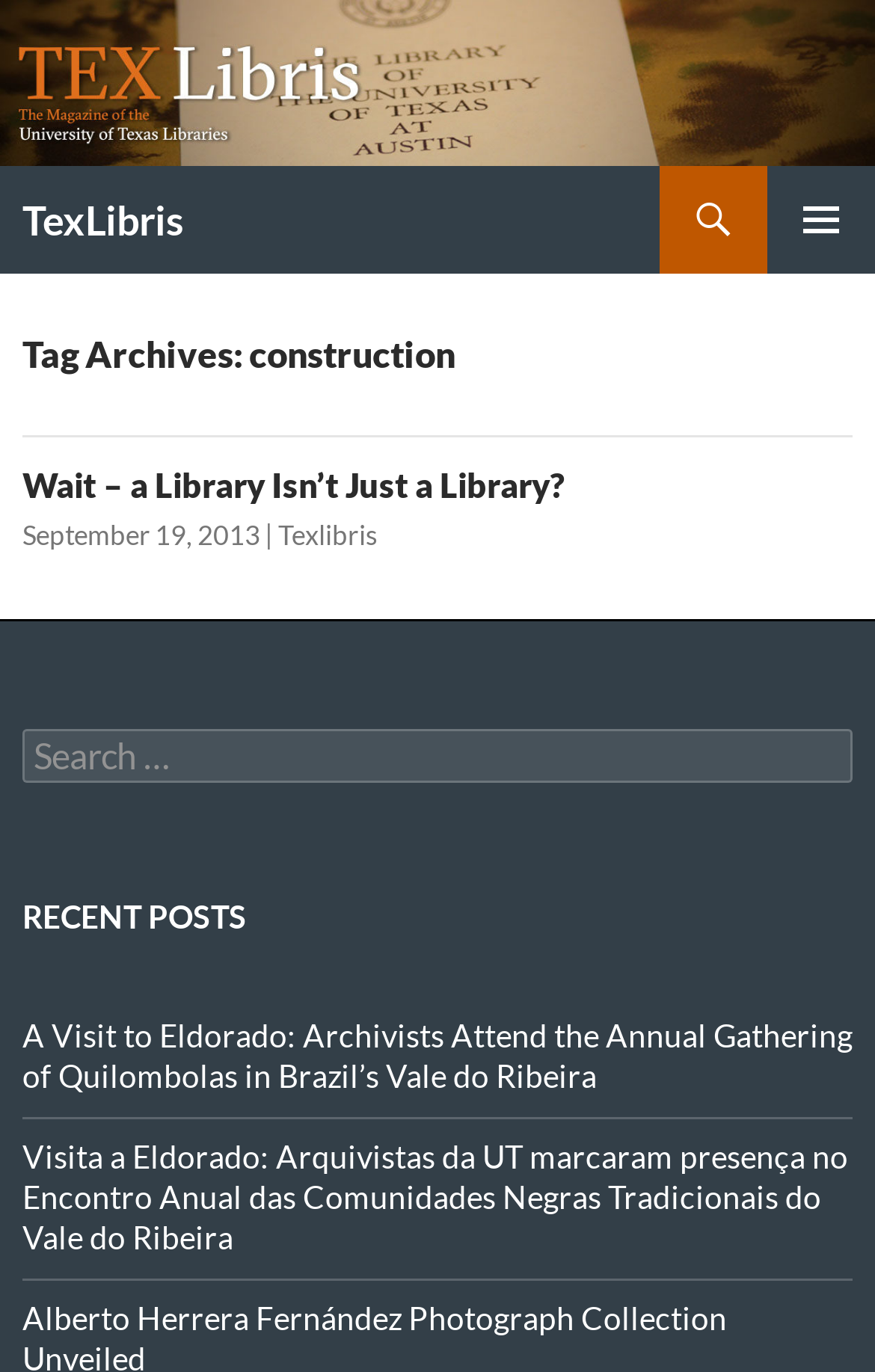Can you show the bounding box coordinates of the region to click on to complete the task described in the instruction: "click on the TexLibris logo"?

[0.0, 0.0, 1.0, 0.121]